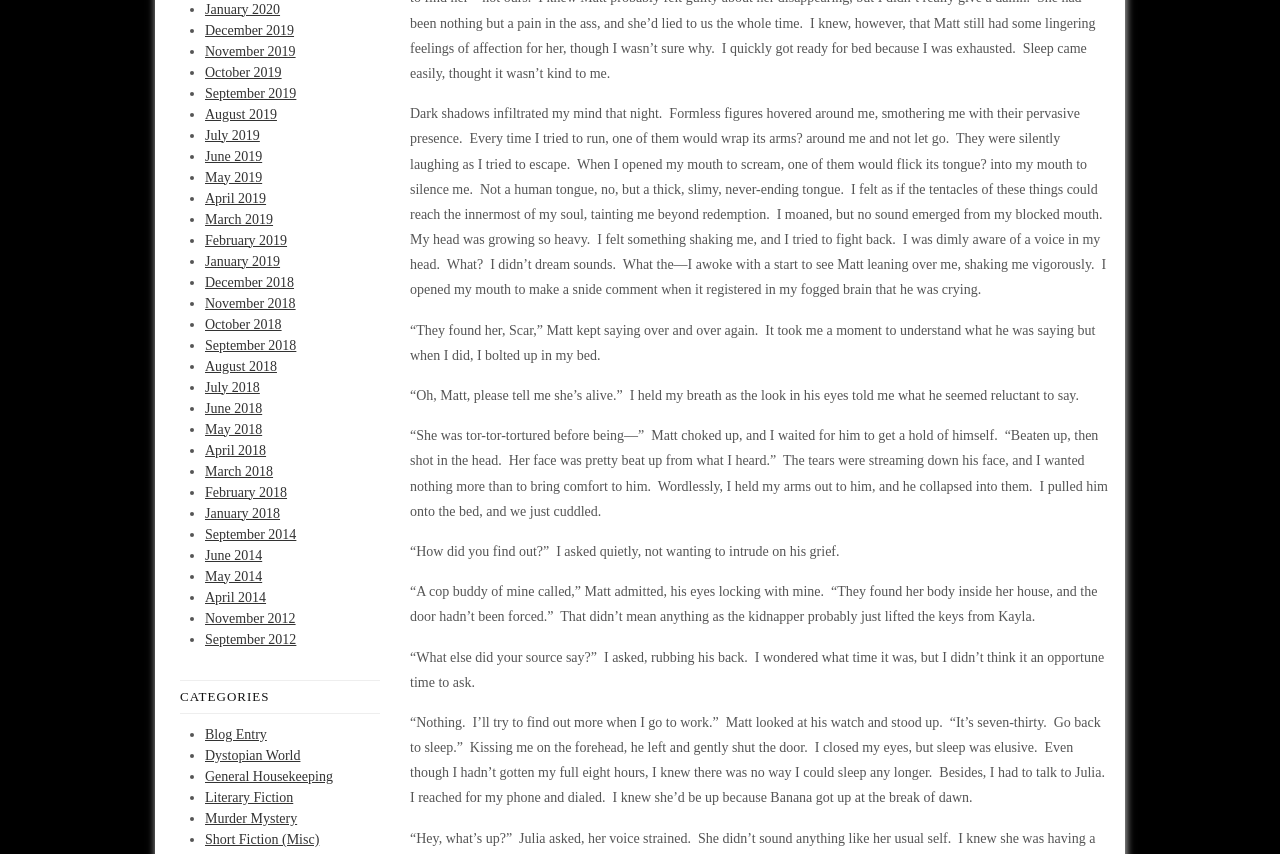What is the last sentence of the first paragraph of text?
Please analyze the image and answer the question with as much detail as possible.

I looked at the StaticText elements on the webpage and found the first paragraph of text, then read the last sentence of that paragraph.